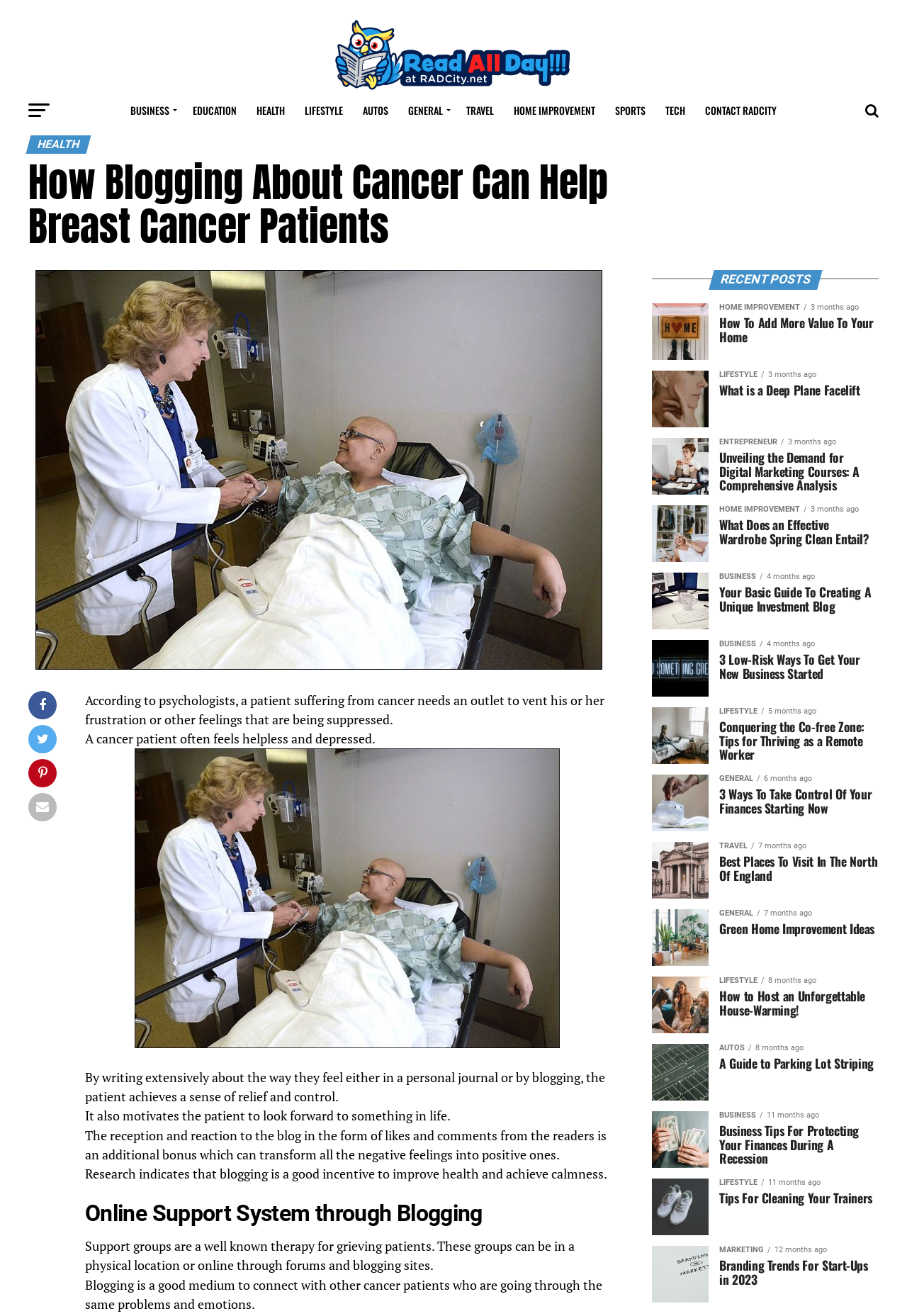Please mark the clickable region by giving the bounding box coordinates needed to complete this instruction: "Explore 'CONTACT RADCITY'".

[0.768, 0.071, 0.866, 0.098]